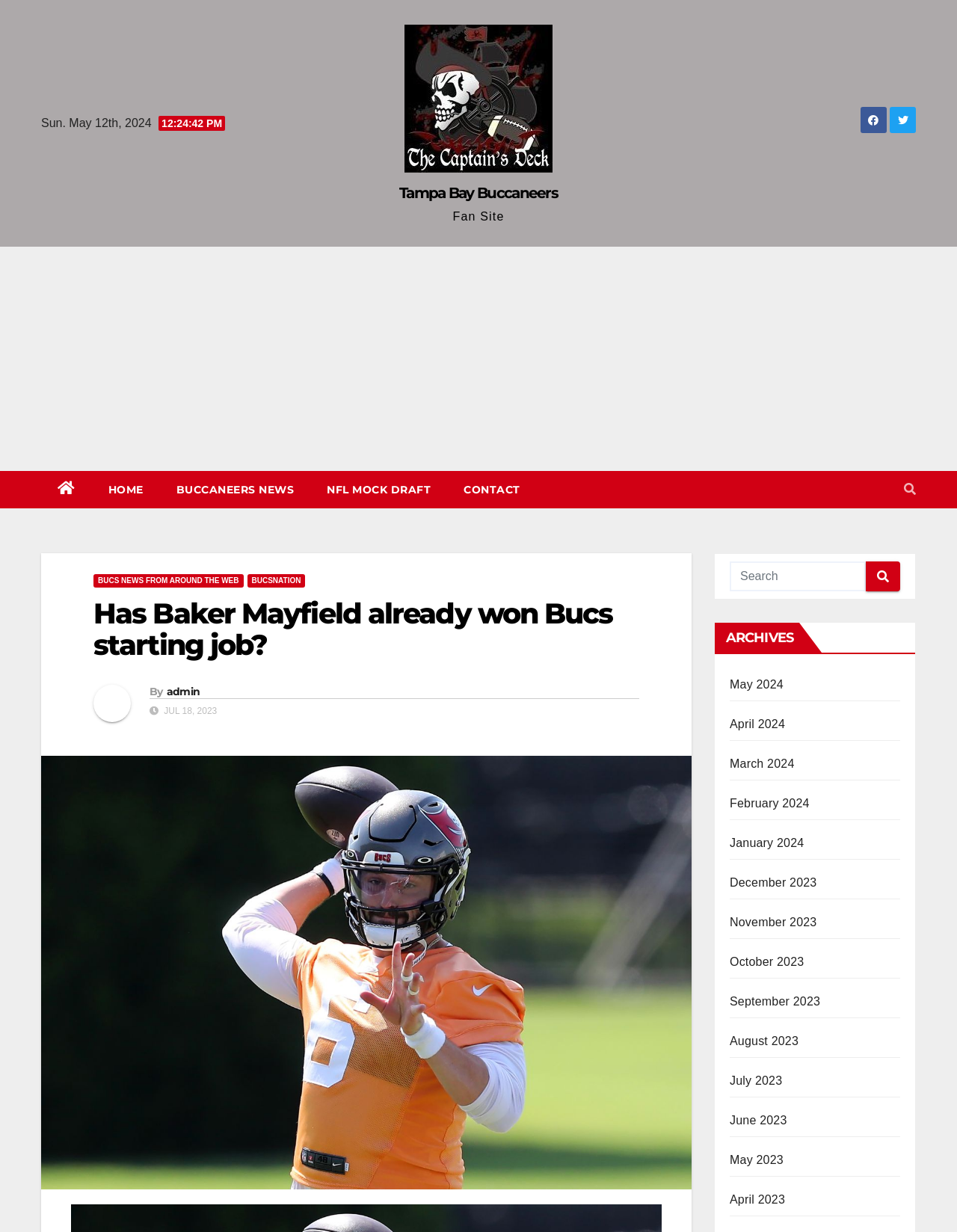Identify the bounding box coordinates for the UI element described as follows: NFL Mock Draft. Use the format (top-left x, top-left y, bottom-right x, bottom-right y) and ensure all values are floating point numbers between 0 and 1.

[0.324, 0.382, 0.467, 0.413]